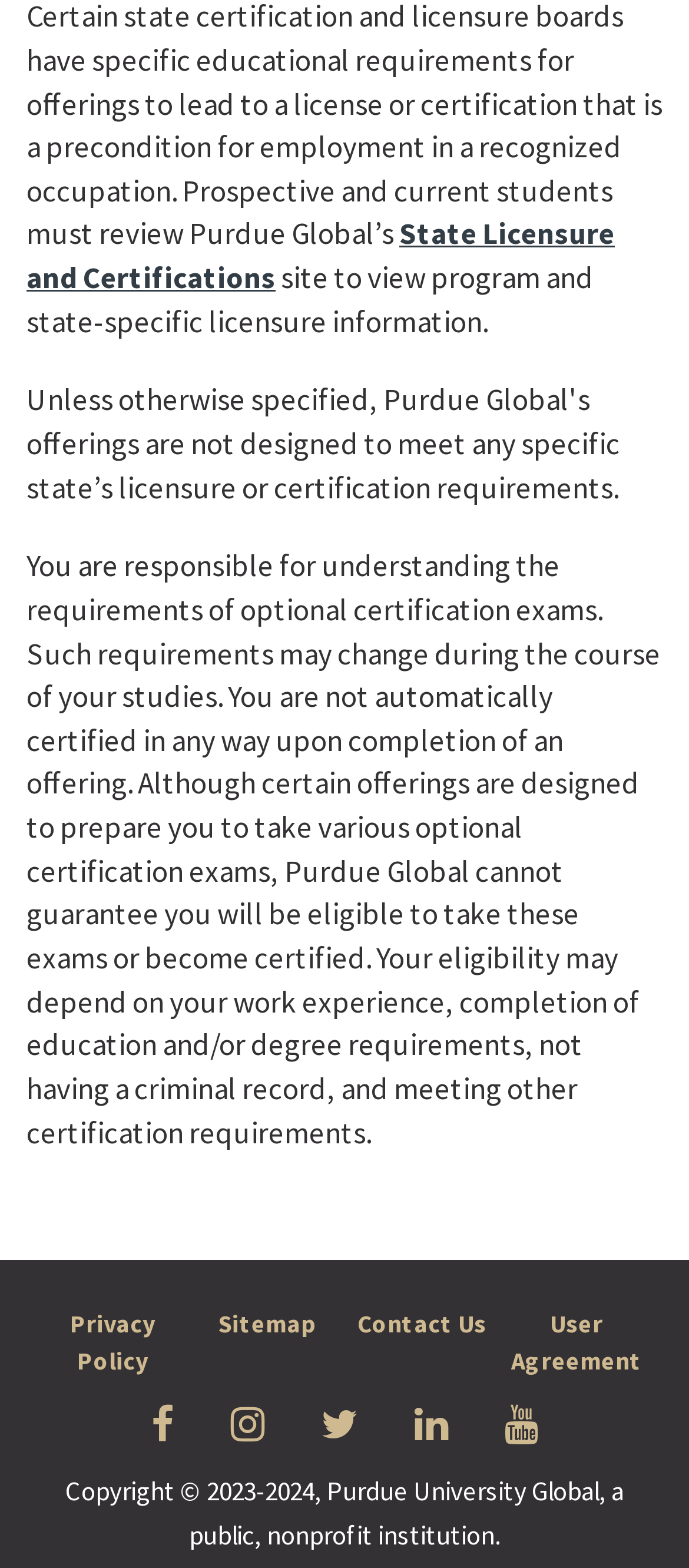Based on the image, give a detailed response to the question: What is the purpose of the State Licensure and Certifications link?

The link 'State Licensure and Certifications' is likely to provide information about the licensure and certification requirements for Purdue Global's programs, which is essential for prospective and current students to understand.